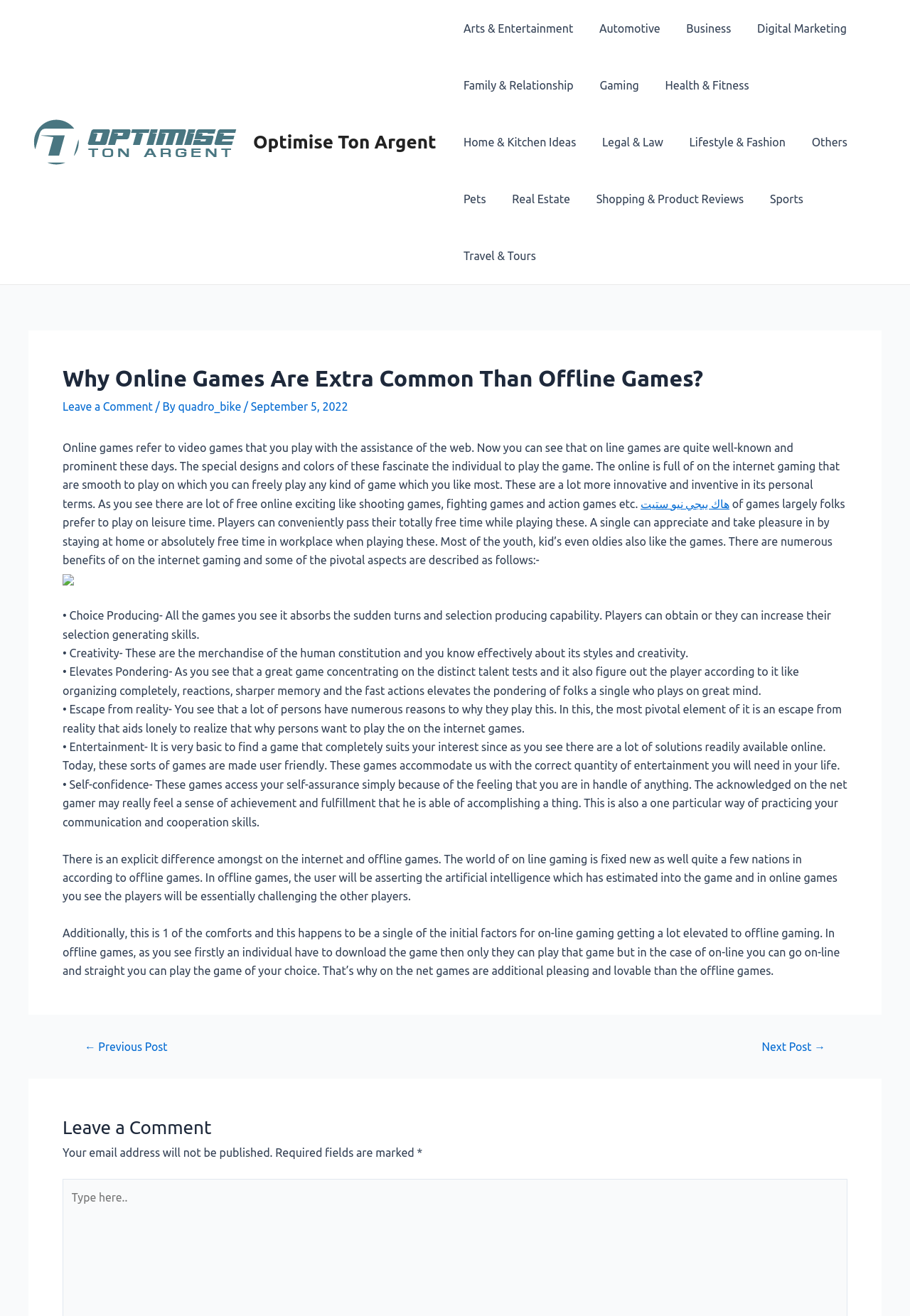Extract the bounding box for the UI element that matches this description: "Digital Marketing".

[0.807, 0.0, 0.93, 0.043]